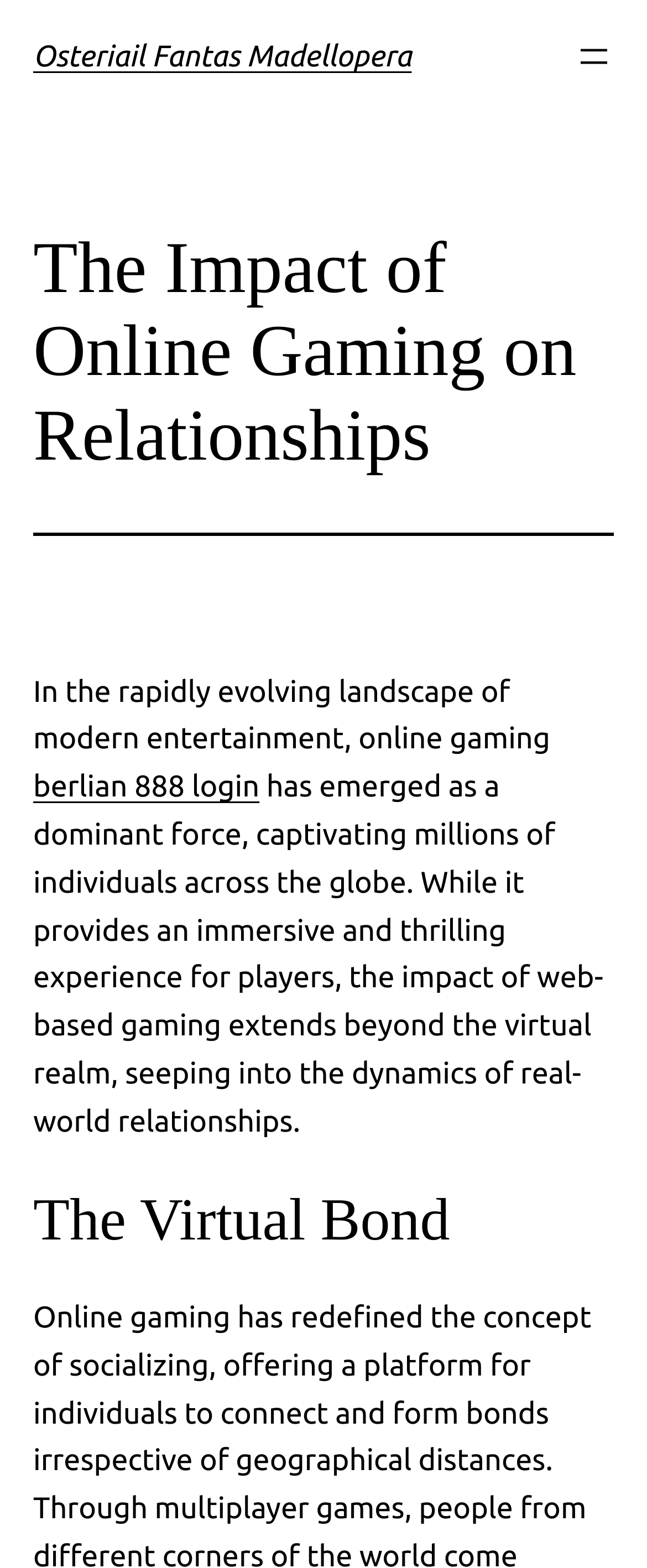Reply to the question with a brief word or phrase: What is mentioned as a dominant force in modern entertainment?

Online gaming